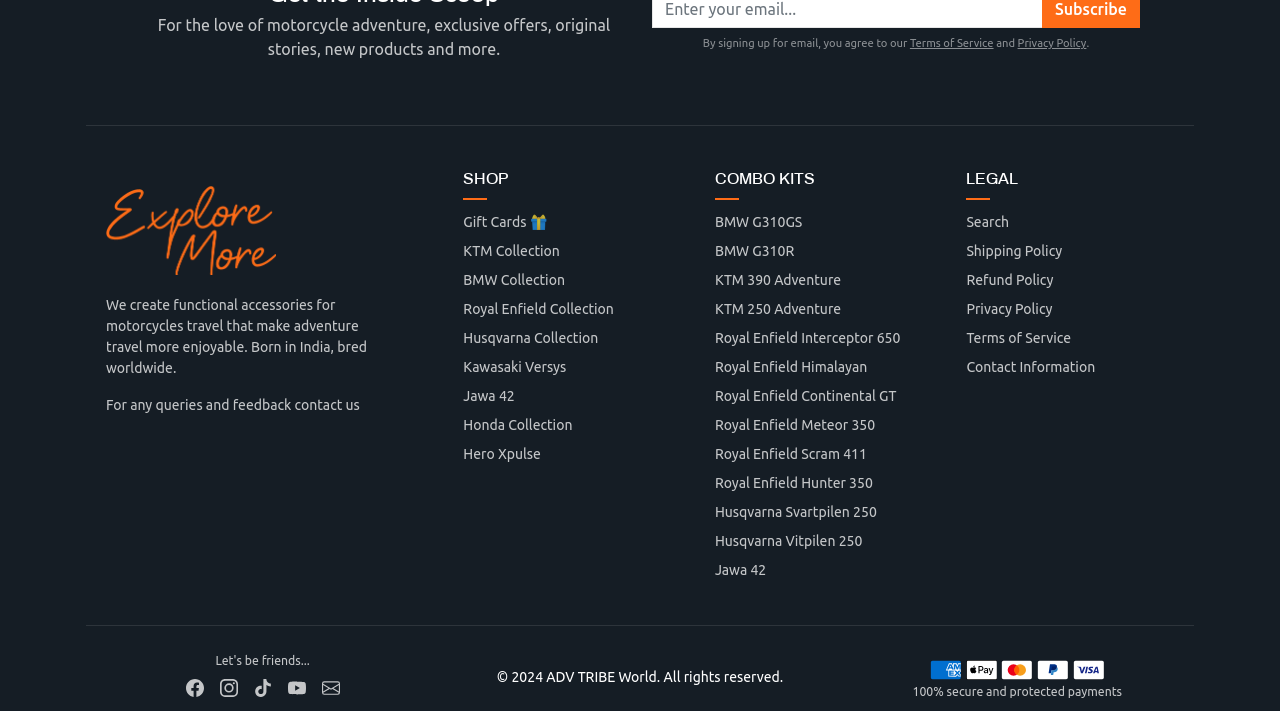Based on the element description: "Privacy Policy", identify the bounding box coordinates for this UI element. The coordinates must be four float numbers between 0 and 1, listed as [left, top, right, bottom].

[0.795, 0.052, 0.849, 0.069]